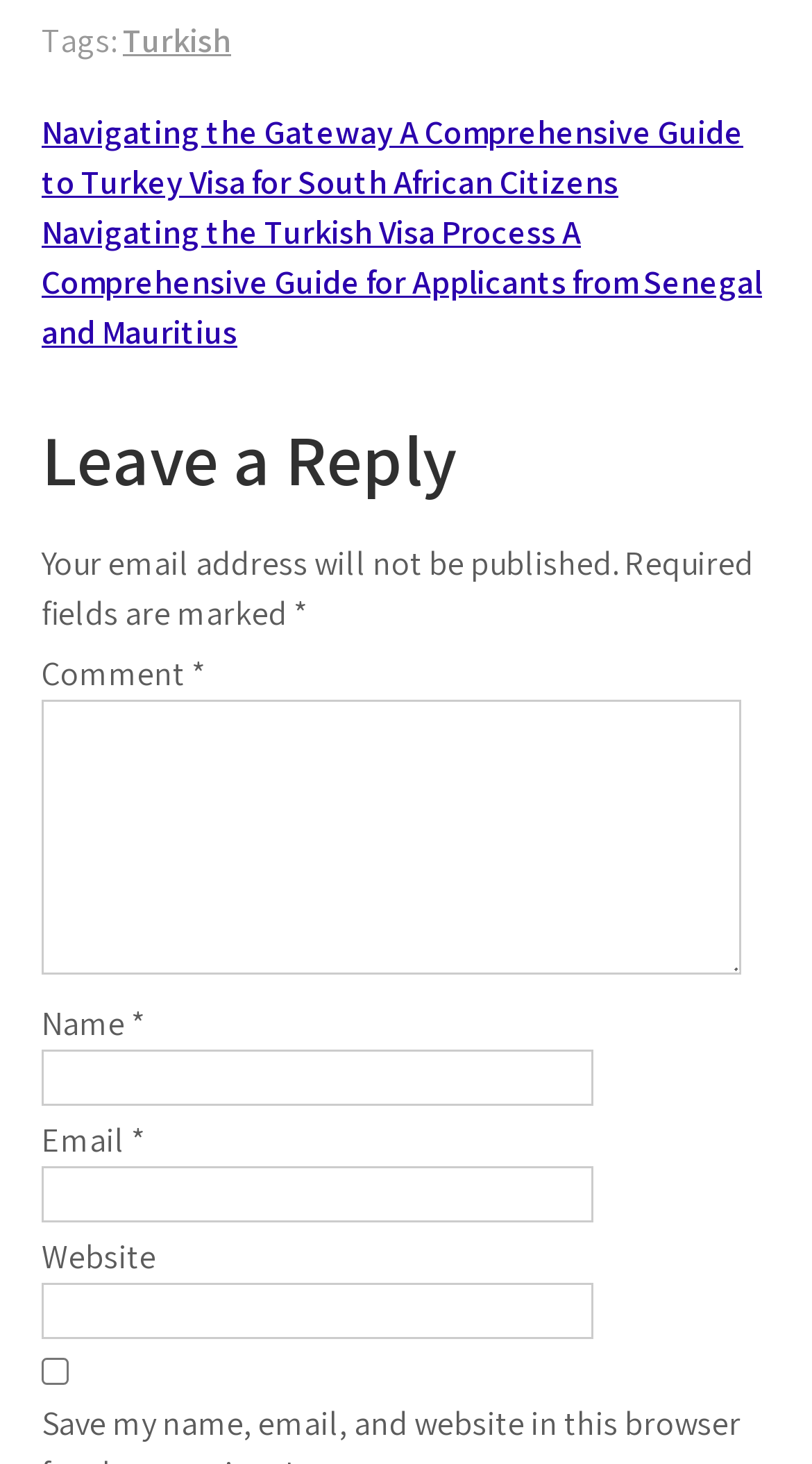Given the webpage screenshot and the description, determine the bounding box coordinates (top-left x, top-left y, bottom-right x, bottom-right y) that define the location of the UI element matching this description: alt="RedTech"

None